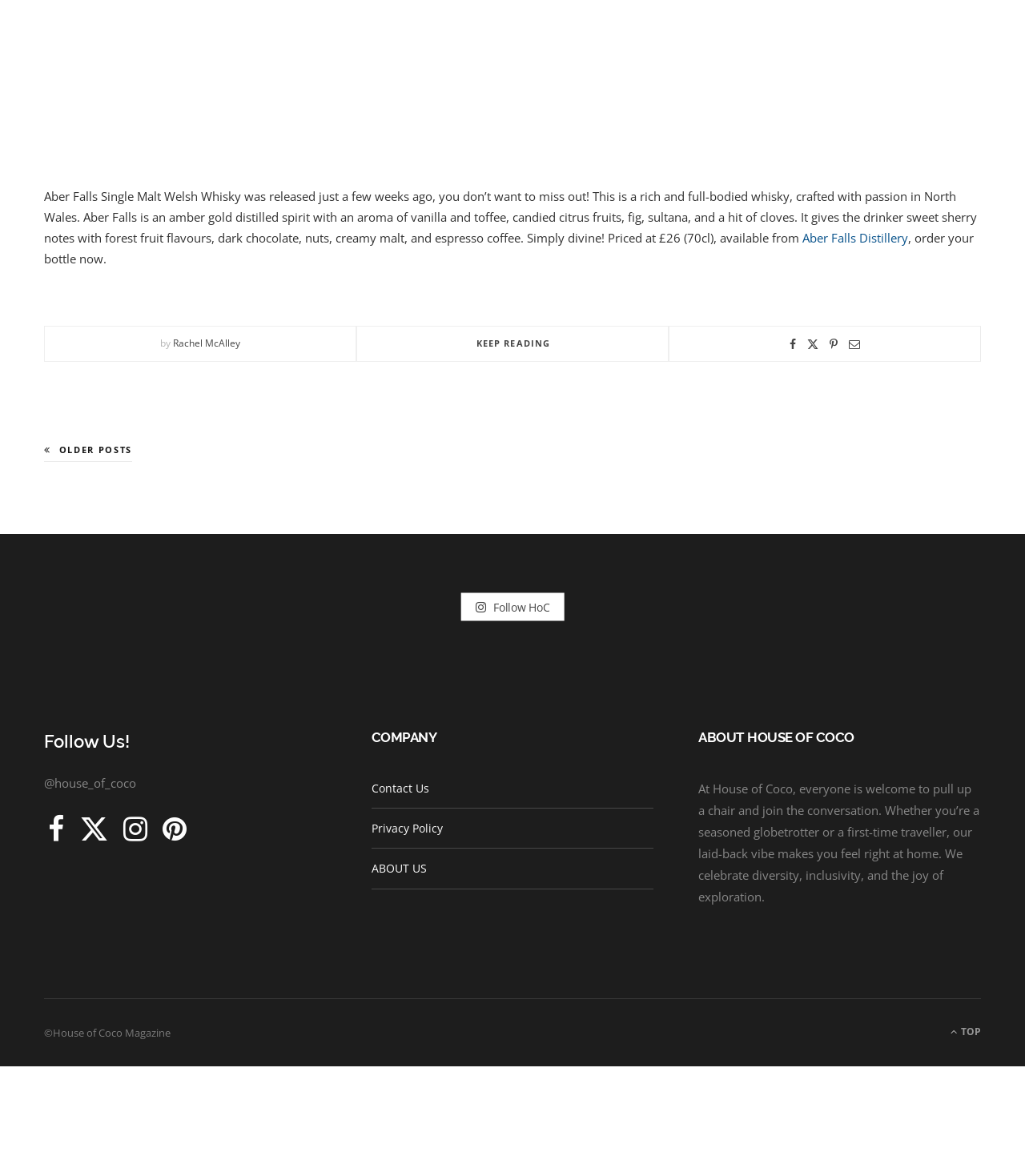Find the bounding box coordinates of the clickable element required to execute the following instruction: "Read about Aber Falls Single Malt Welsh Whisky". Provide the coordinates as four float numbers between 0 and 1, i.e., [left, top, right, bottom].

[0.043, 0.253, 0.953, 0.302]